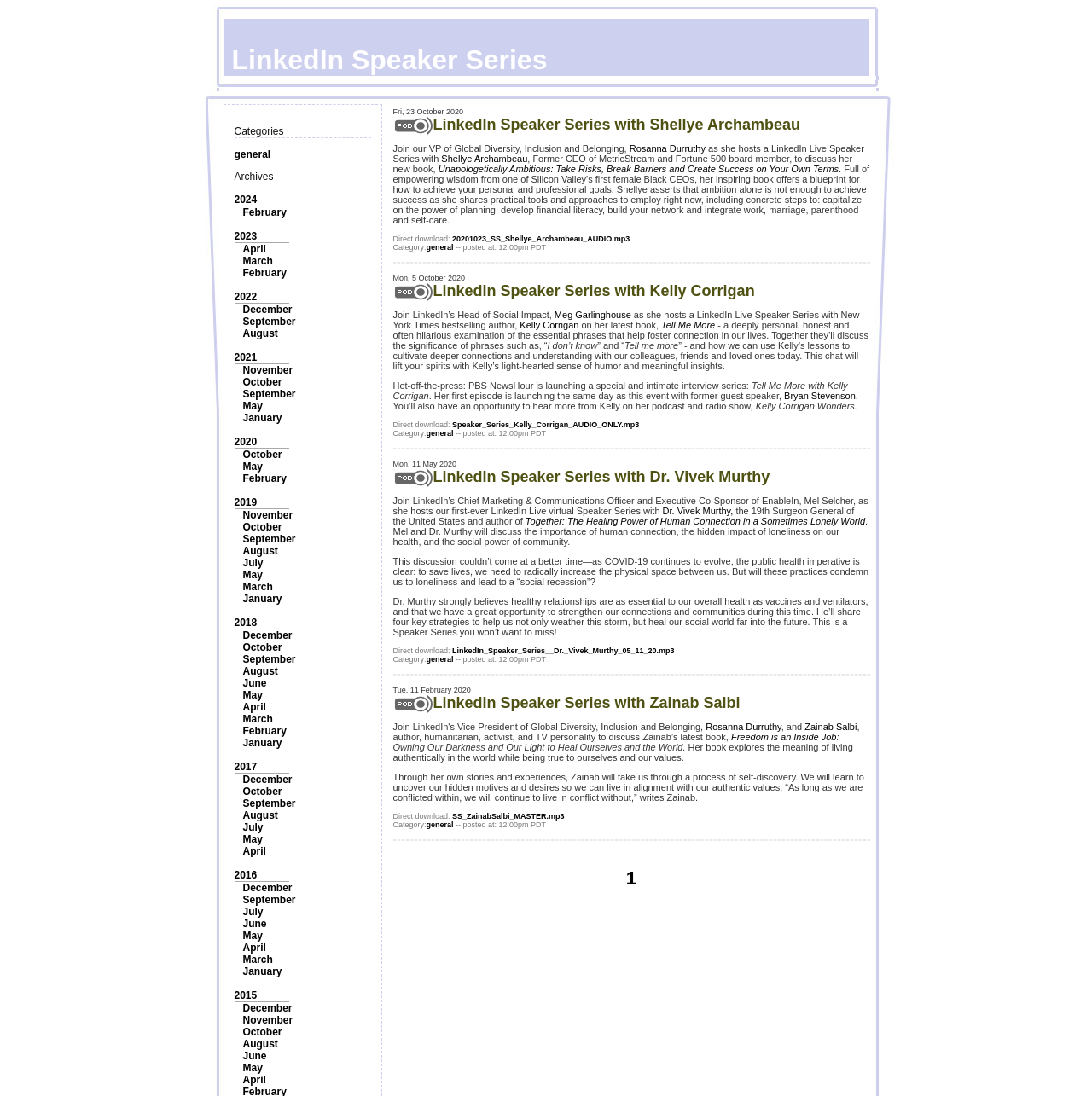Please determine the bounding box coordinates of the element to click on in order to accomplish the following task: "Click on the 'general' category". Ensure the coordinates are four float numbers ranging from 0 to 1, i.e., [left, top, right, bottom].

[0.214, 0.135, 0.248, 0.146]